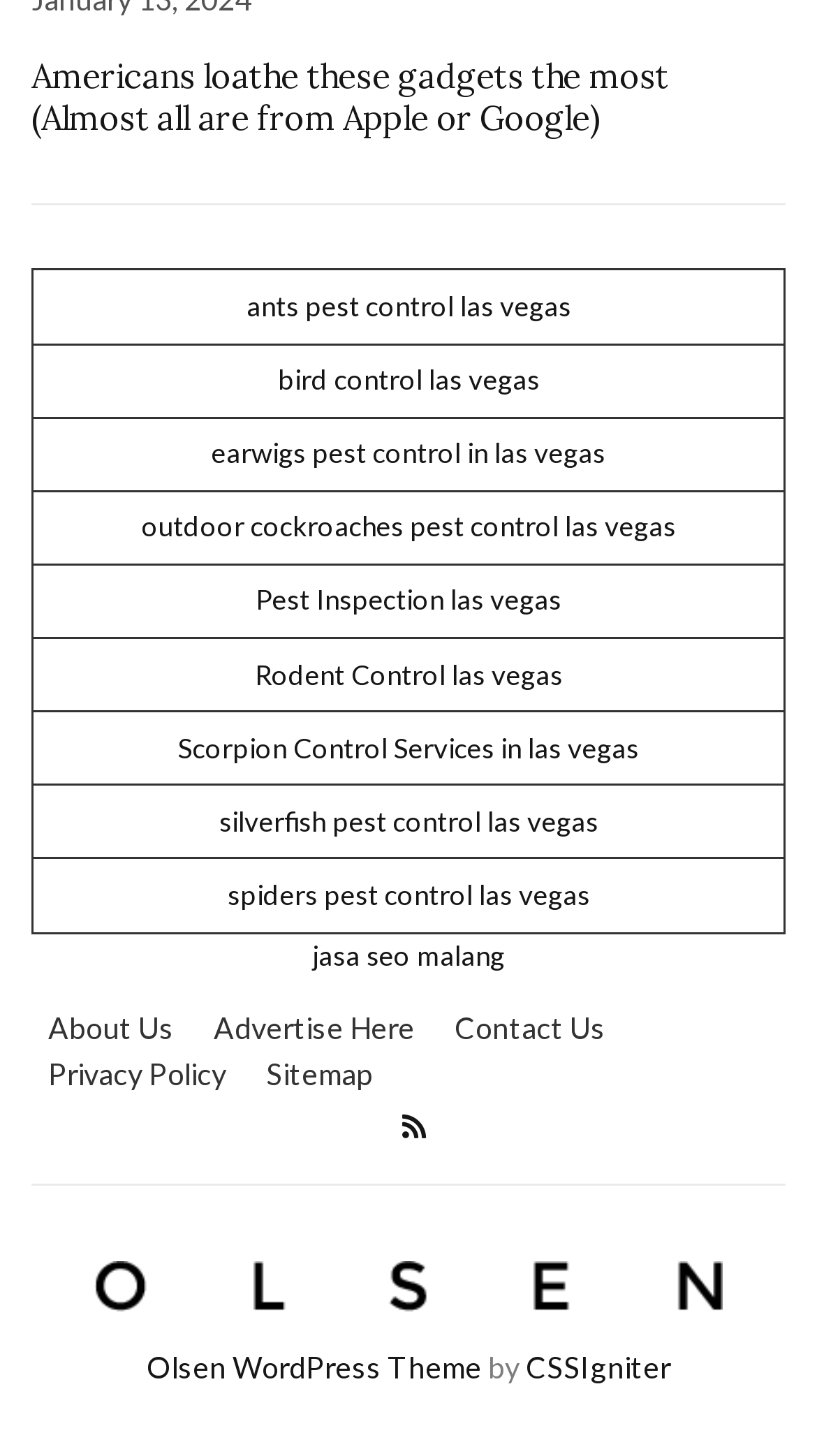Please identify the bounding box coordinates of the element's region that should be clicked to execute the following instruction: "Click on the link to read about Americans loathe these gadgets the most". The bounding box coordinates must be four float numbers between 0 and 1, i.e., [left, top, right, bottom].

[0.038, 0.038, 0.819, 0.096]